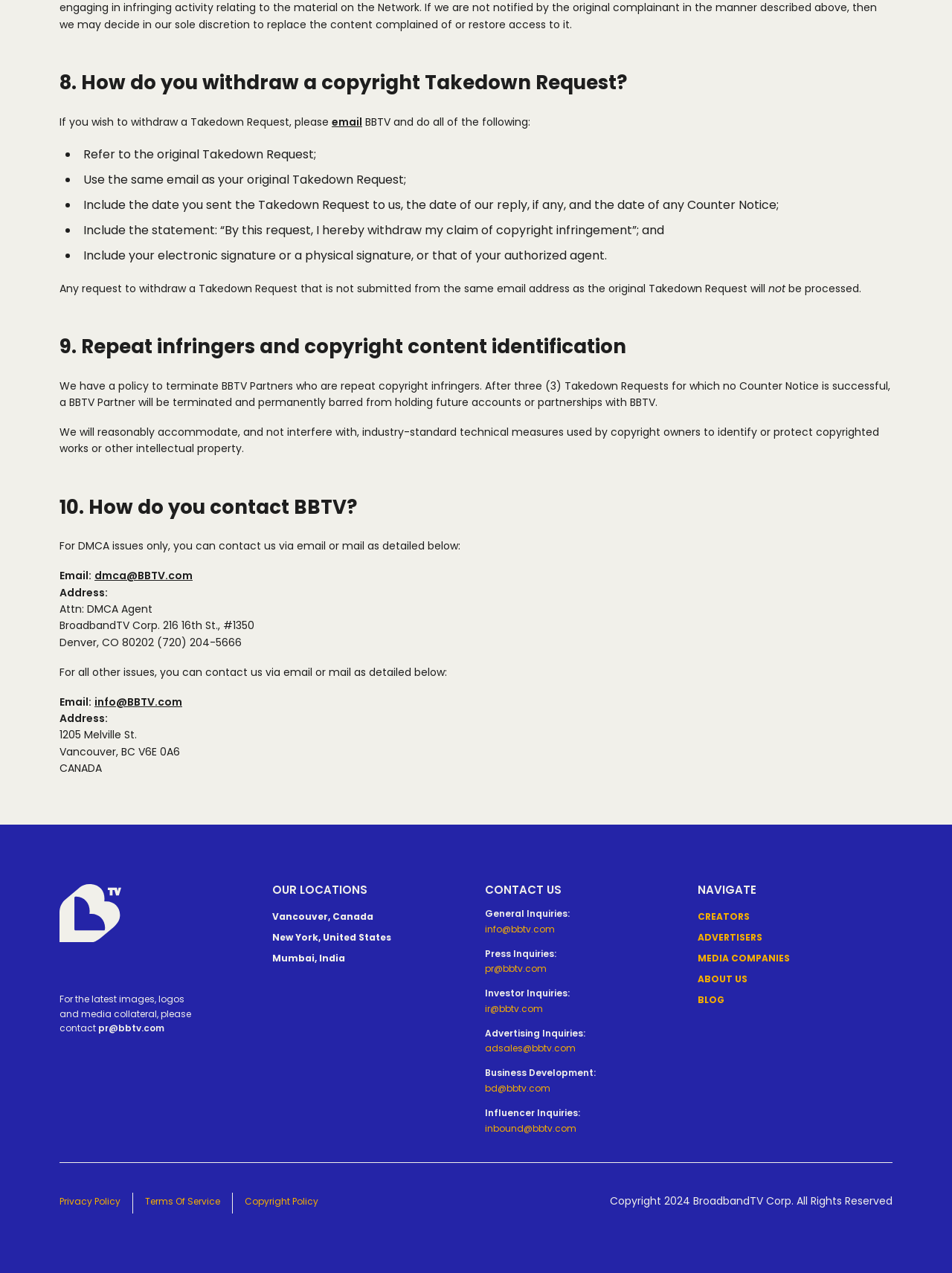What is the purpose of the webpage?
Answer the question with a detailed and thorough explanation.

The webpage appears to be dedicated to explaining BBTV's DMCA policy, including how to submit a Takedown Request, how to withdraw a Takedown Request, and the consequences of repeat copyright infringement.